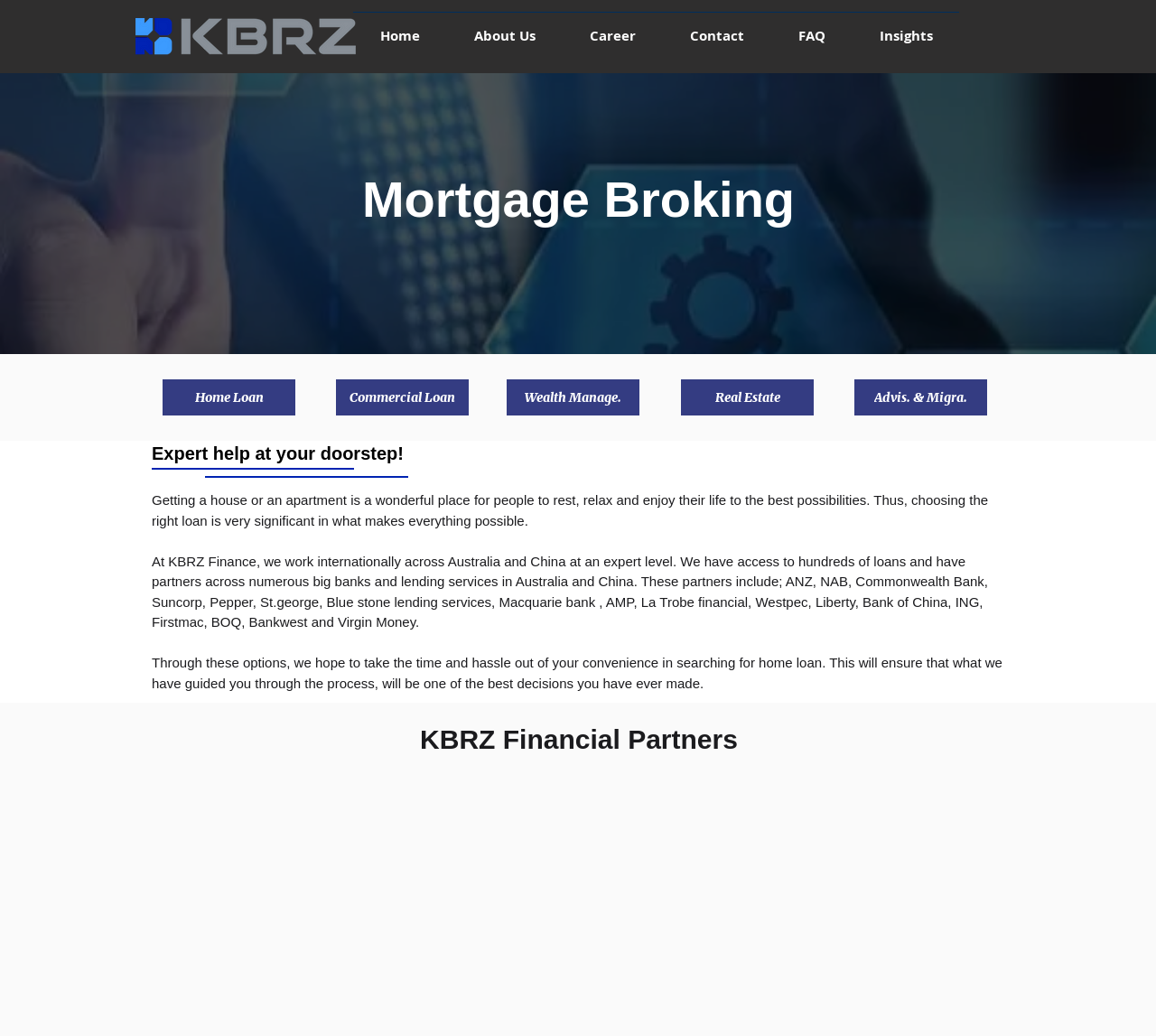What is the location of KBRZ Finance's operations?
Utilize the information in the image to give a detailed answer to the question.

According to the webpage, KBRZ Finance operates internationally across Australia and China, as stated in the text 'At KBRZ Finance, we work internationally across Australia and China at an expert level'.